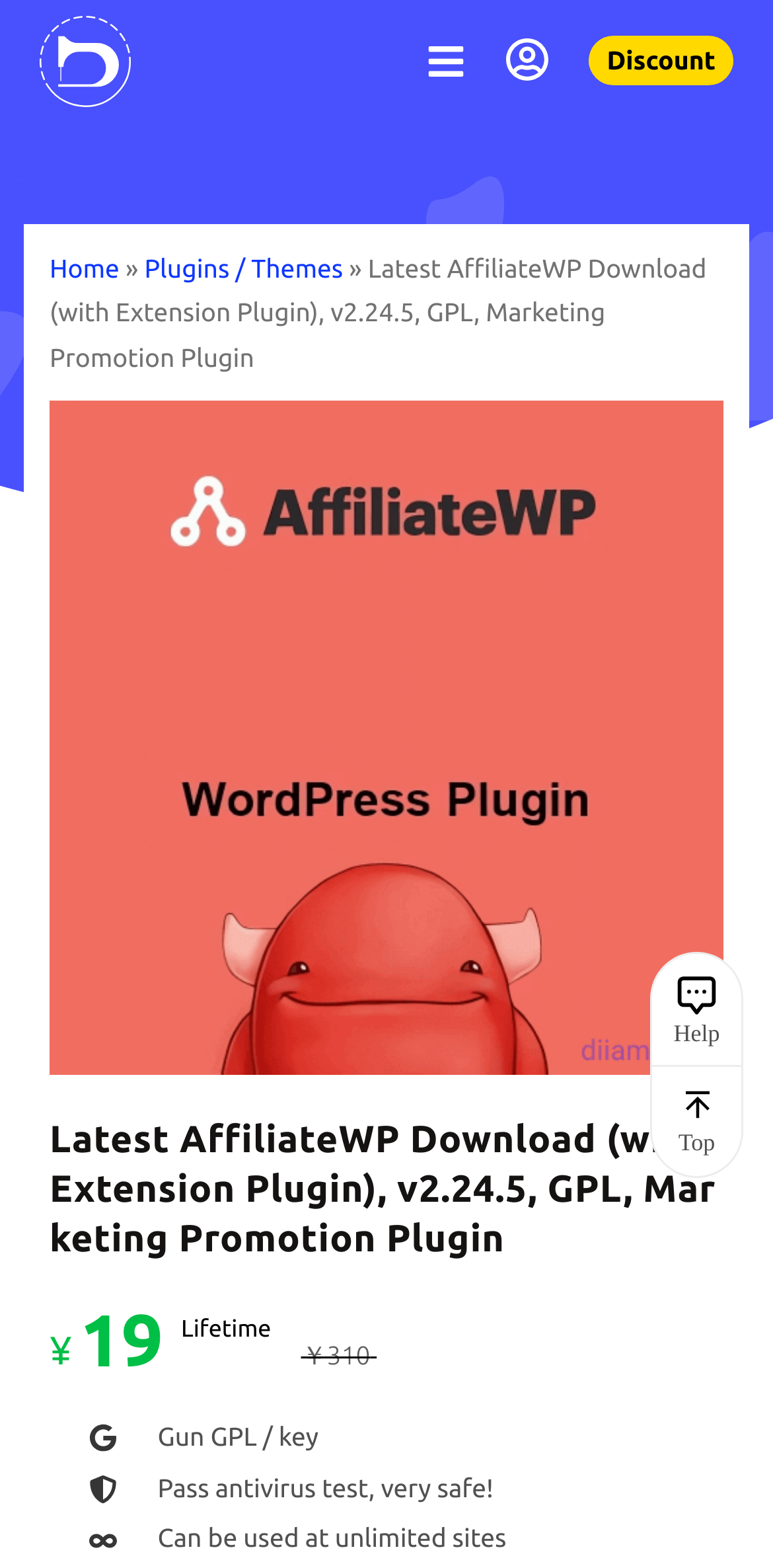Extract the primary heading text from the webpage.

Latest AffiliateWP Download (with Extension Plugin), v2.24.5, GPL, Marketing Promotion Plugin